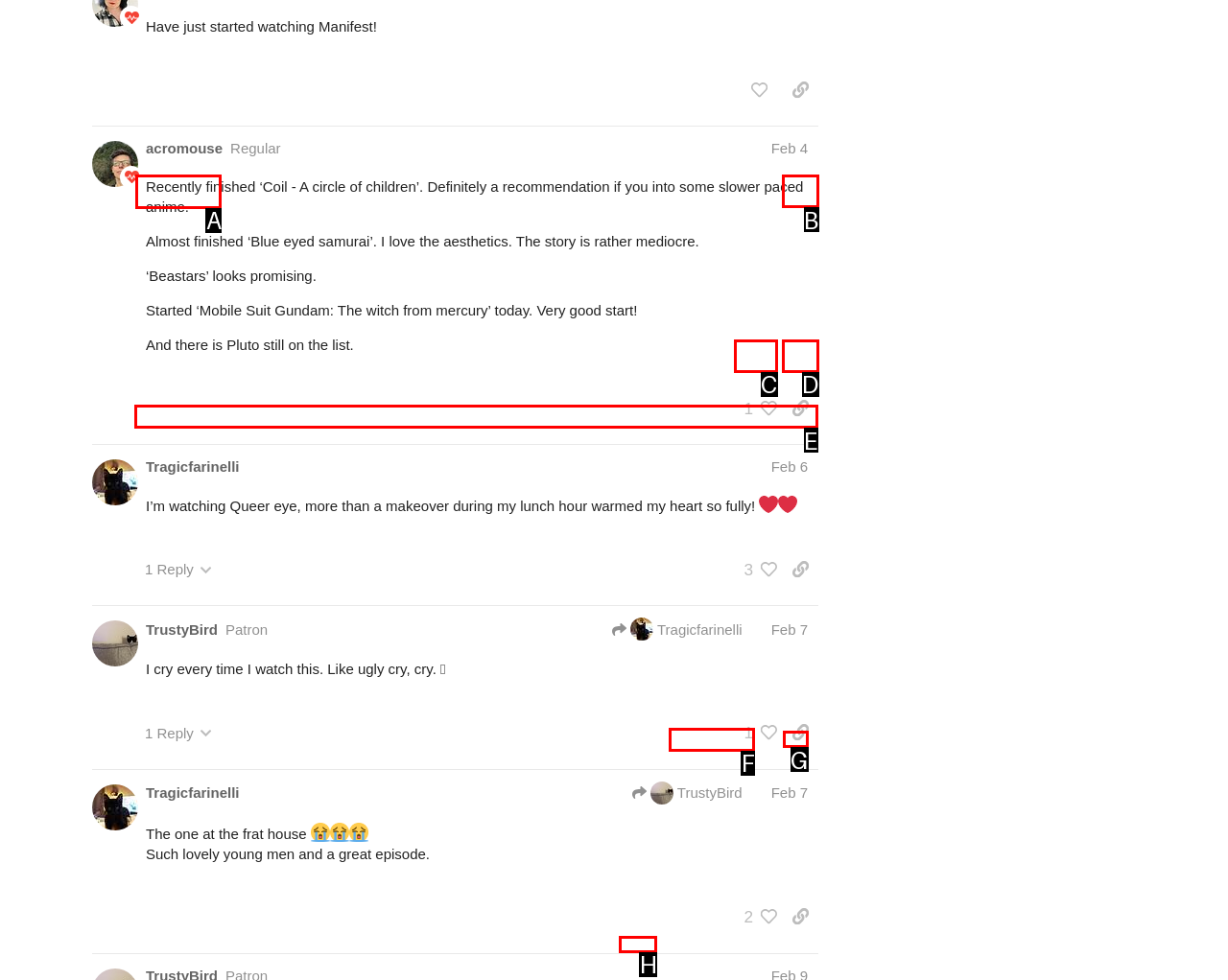Determine the letter of the UI element that you need to click to perform the task: View the post by Mischa84.
Provide your answer with the appropriate option's letter.

E